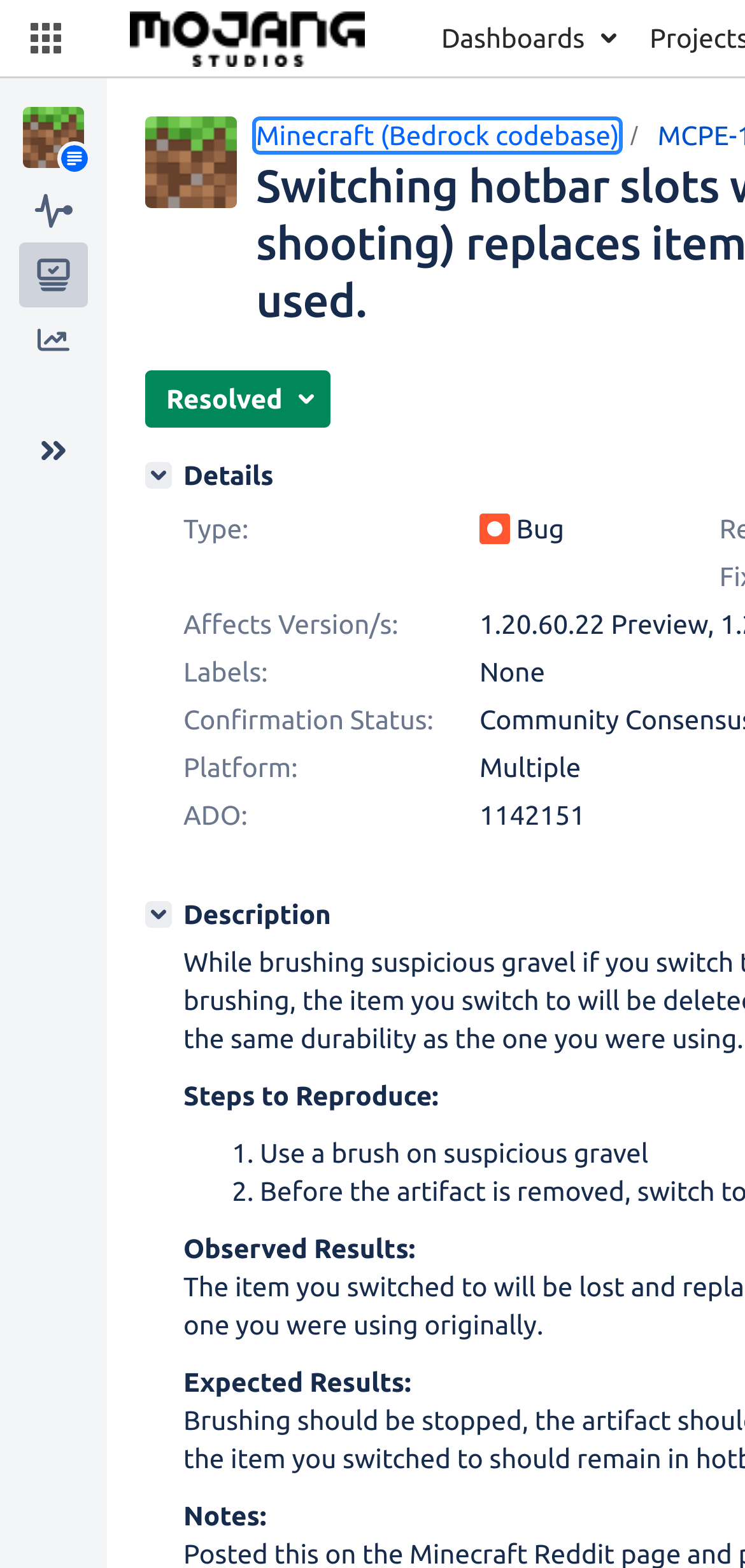What is the project type of Minecraft (Bedrock codebase)?
Please provide a single word or phrase based on the screenshot.

business